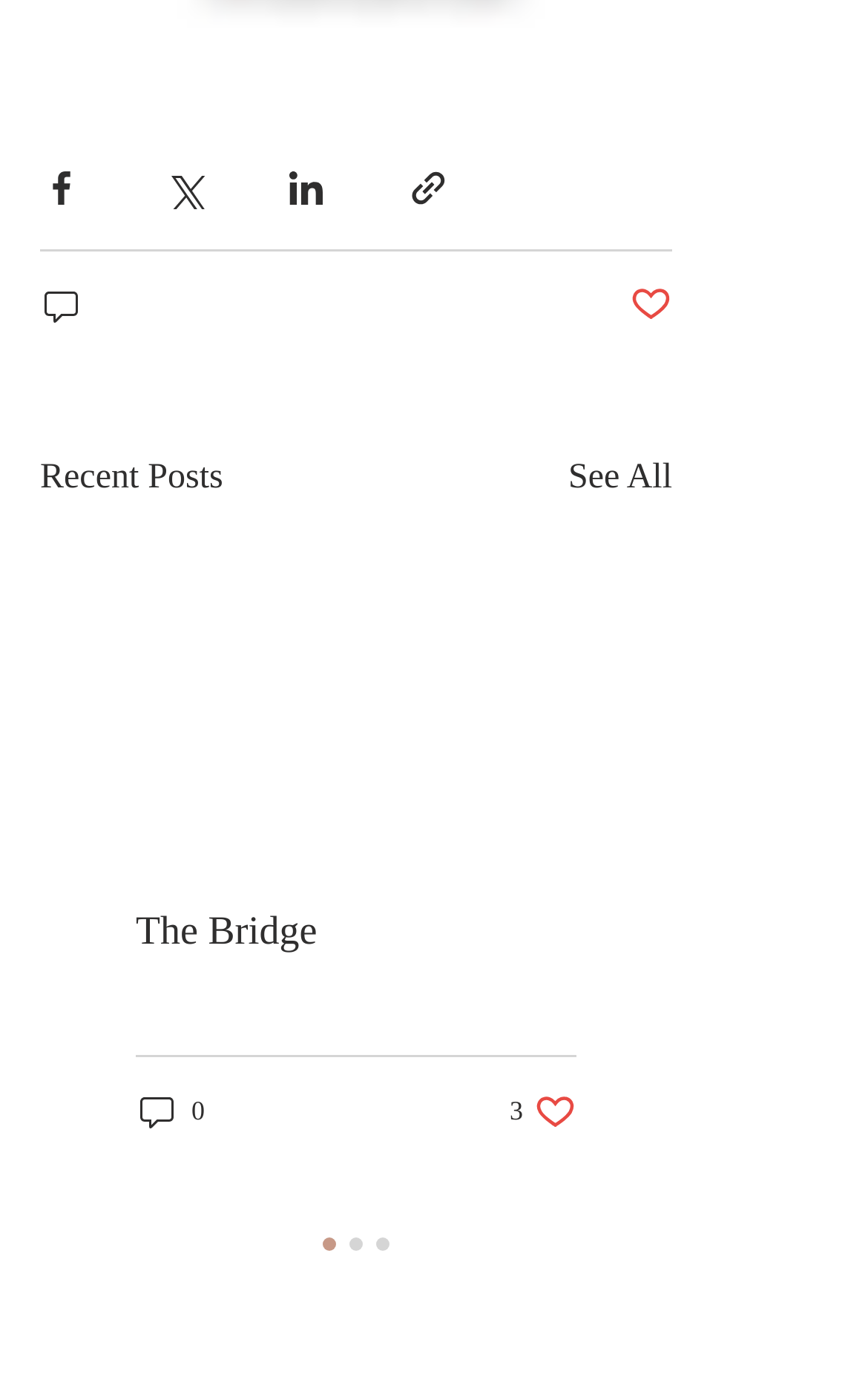What is the status of the post's like?
Please provide a detailed answer to the question.

The button 'Post not marked as liked' is displayed, indicating that the post has not been marked as liked.